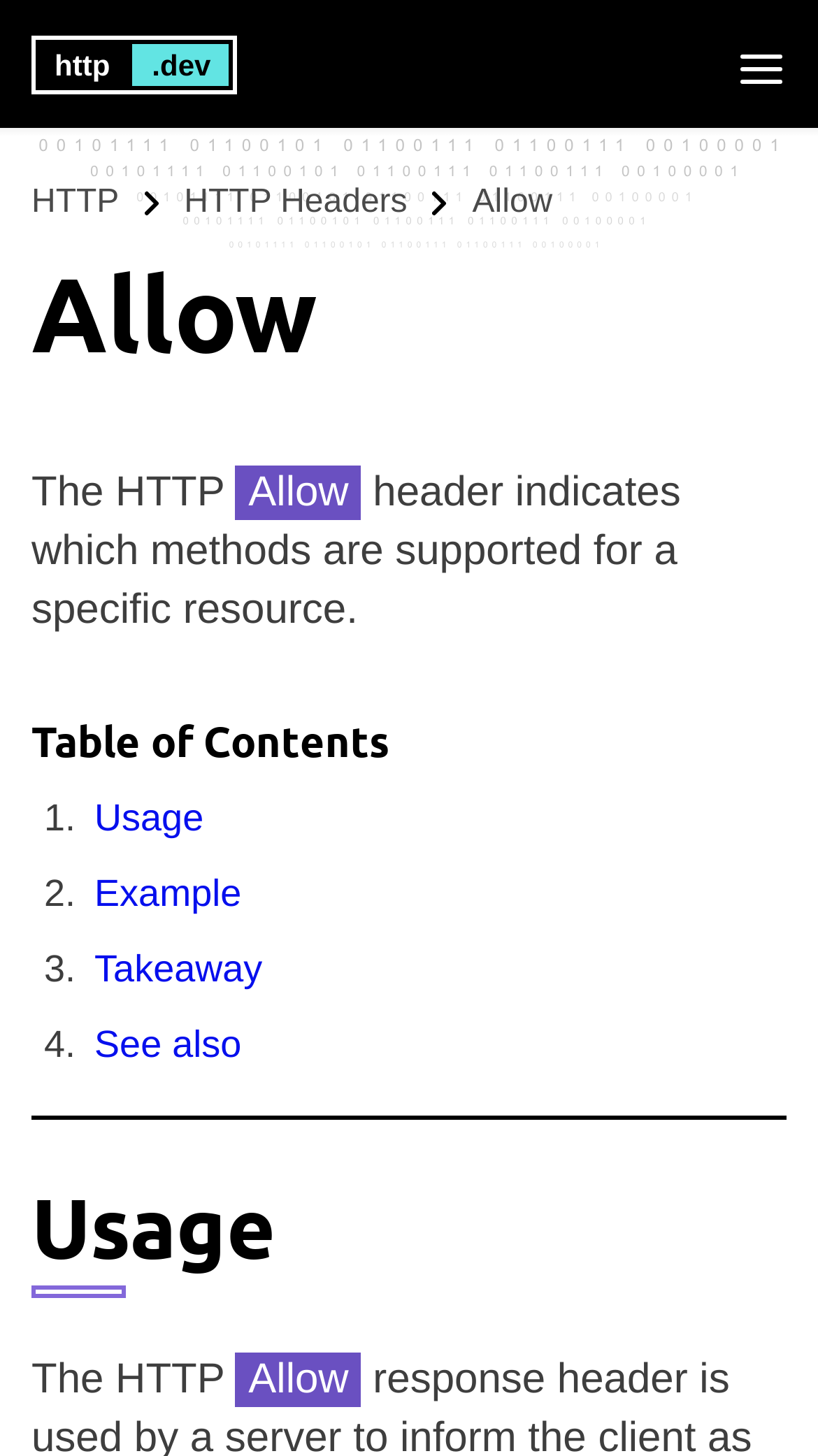Identify the bounding box coordinates of the region I need to click to complete this instruction: "Go to the Allow page".

[0.577, 0.122, 0.675, 0.157]